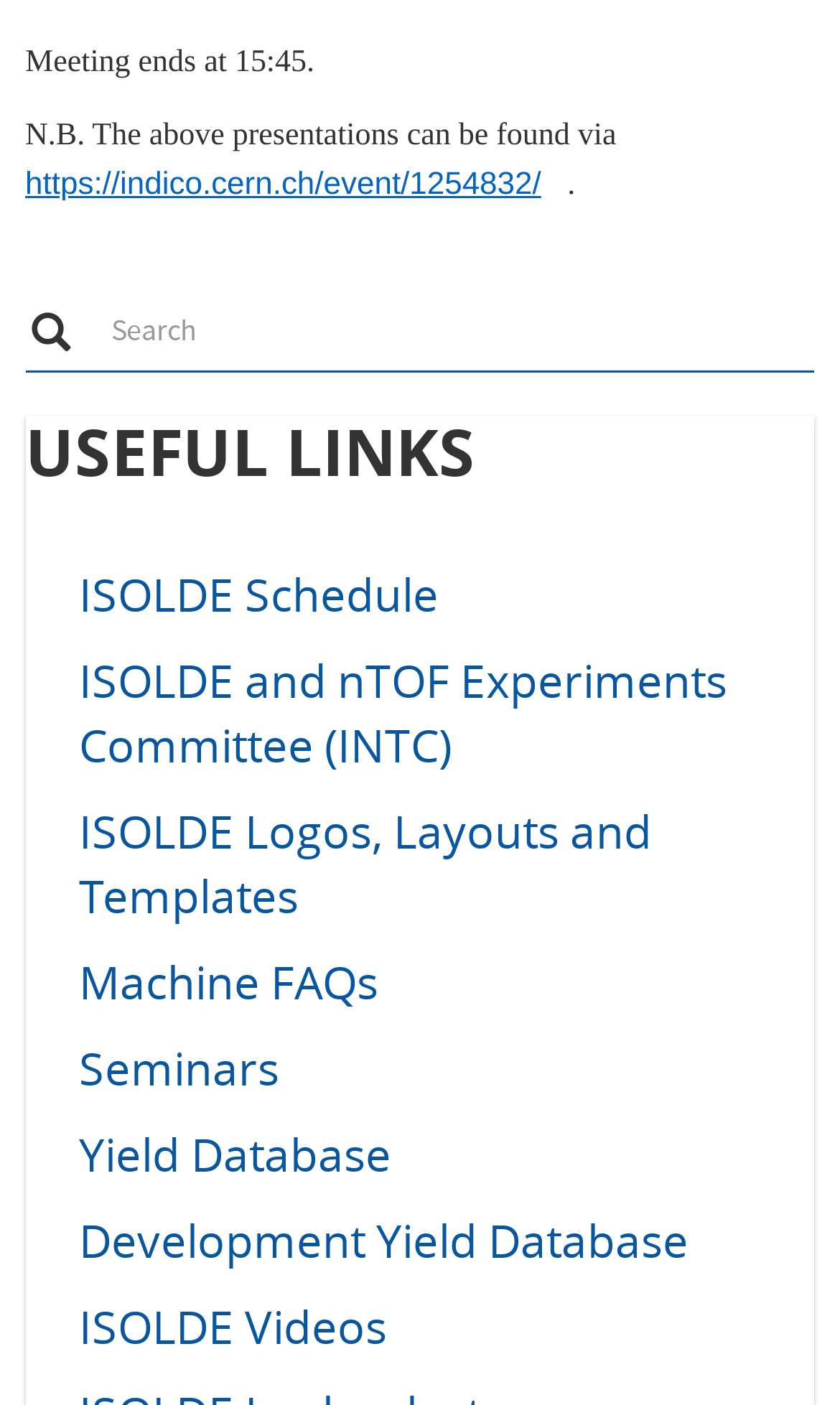Can you look at the image and give a comprehensive answer to the question:
What is the end time of the meeting?

The meeting end time is mentioned in the static text 'Meeting ends at 15:45.' at the top of the webpage.